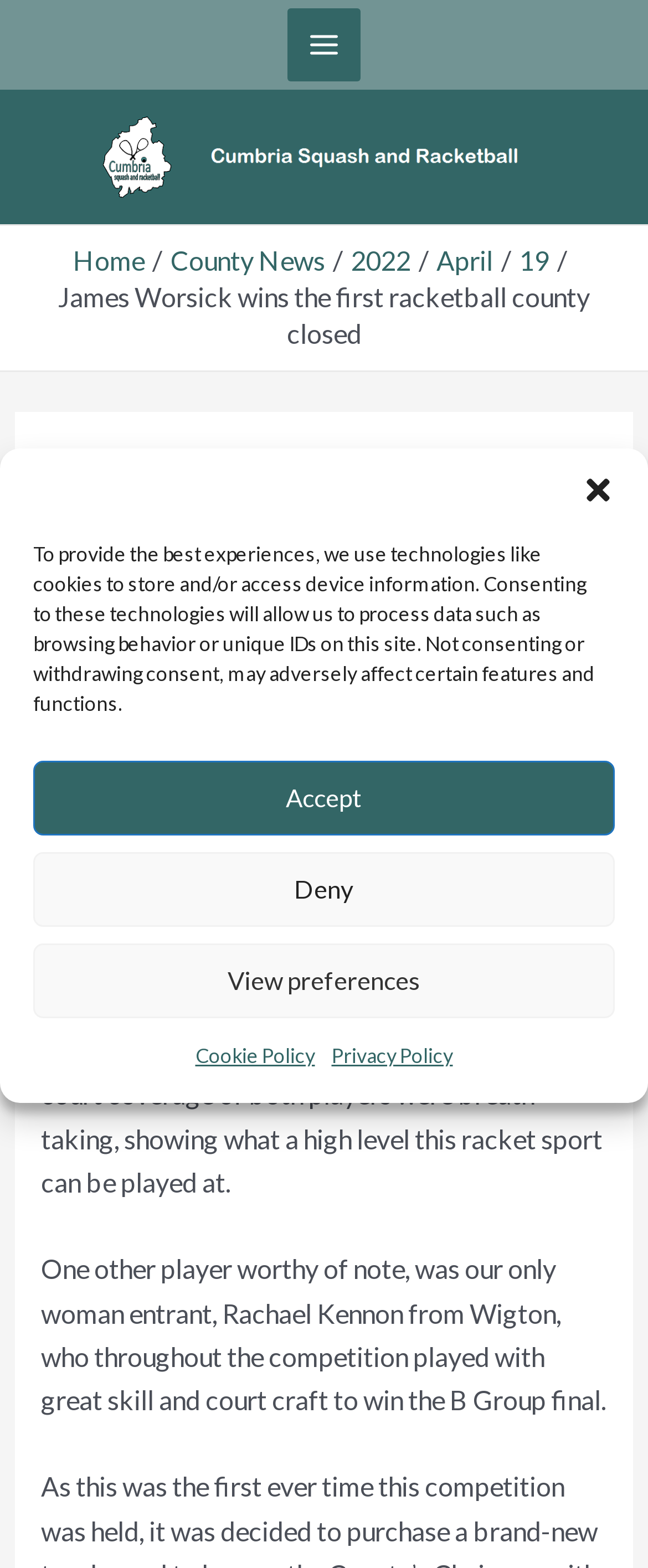Summarize the webpage in an elaborate manner.

The webpage is about a news article from Cumbria Squash and Racketball, specifically about James Worsick winning the first racketball county closed competition. 

At the top of the page, there is a dialog box for managing cookie consent, which includes buttons to close, accept, deny, or view preferences, as well as links to the cookie policy and privacy policy. 

Below the dialog box, there is a main menu button on the top right corner, accompanied by a small image. On the top left corner, there is a Cumbria Squash banner logo, which is also a link. 

Underneath the logo, there is a navigation section with breadcrumbs, consisting of links to the home page, county news, 2022, April, and 19. 

The main content of the page is an article about the racketball competition, with a heading that matches the title of the webpage. The article is divided into three paragraphs, describing the competition, the A Group final, and a notable player, Rachael Kennon.